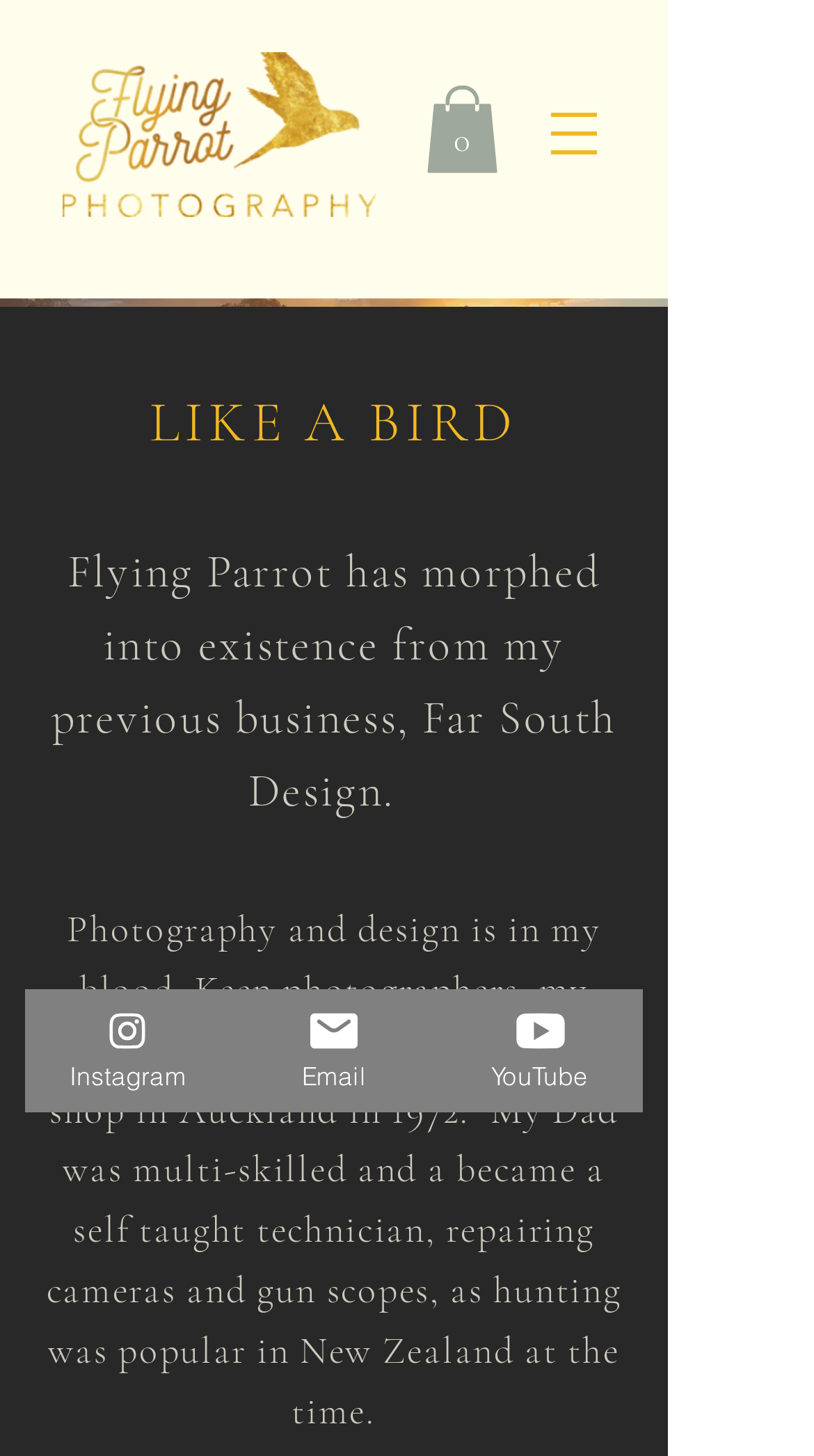Please provide a comprehensive response to the question below by analyzing the image: 
What is the photographer's previous business?

The photographer's previous business is mentioned in the text which states 'Flying Parrot has morphed into existence from my previous business, Far South Design.' which suggests that the photographer's previous business was 'Far South Design'.